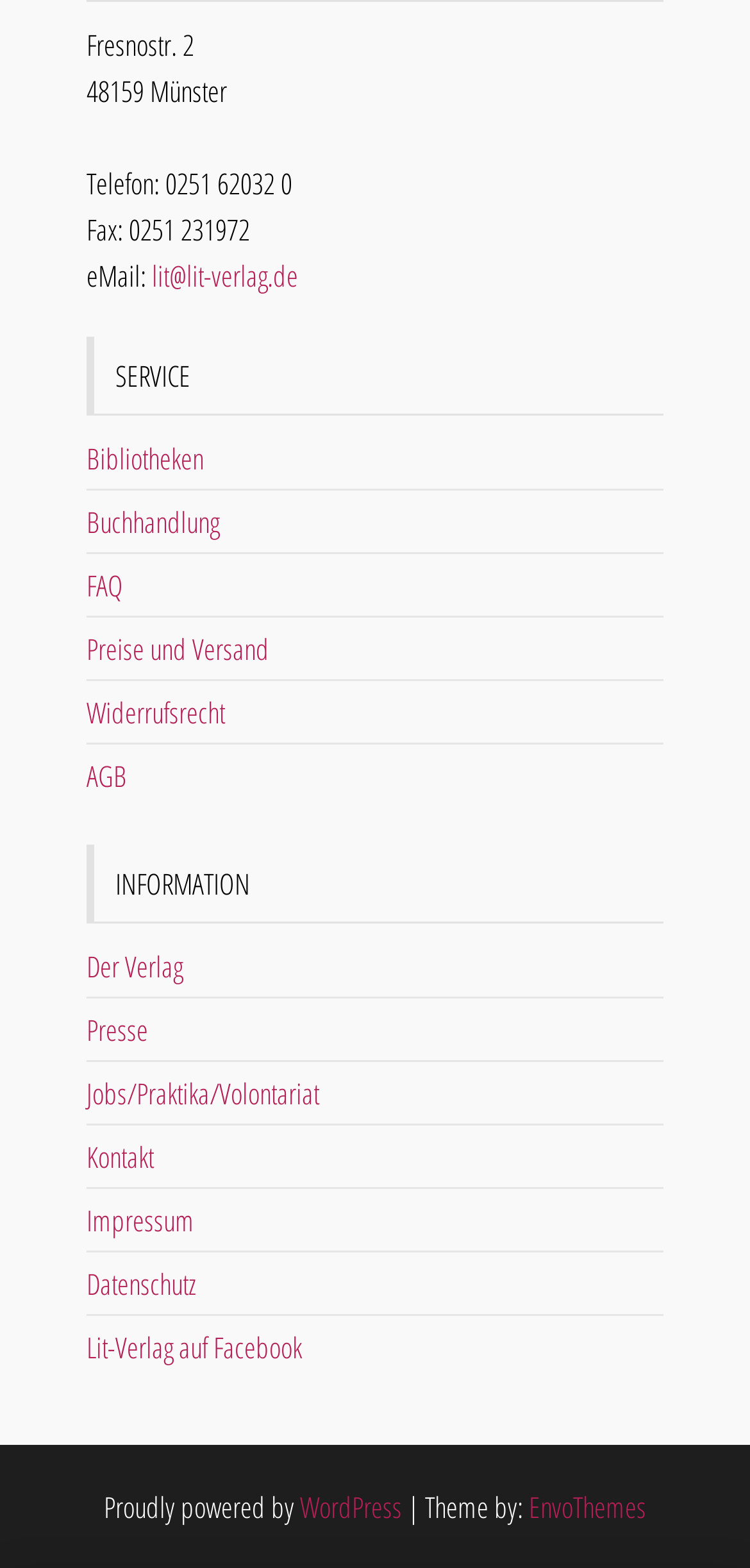What is the phone number of Lit Verlag?
Provide an in-depth and detailed answer to the question.

I found the phone number by looking at the static text element that says 'Telefon: 0251 62032 0', which is located below the address.